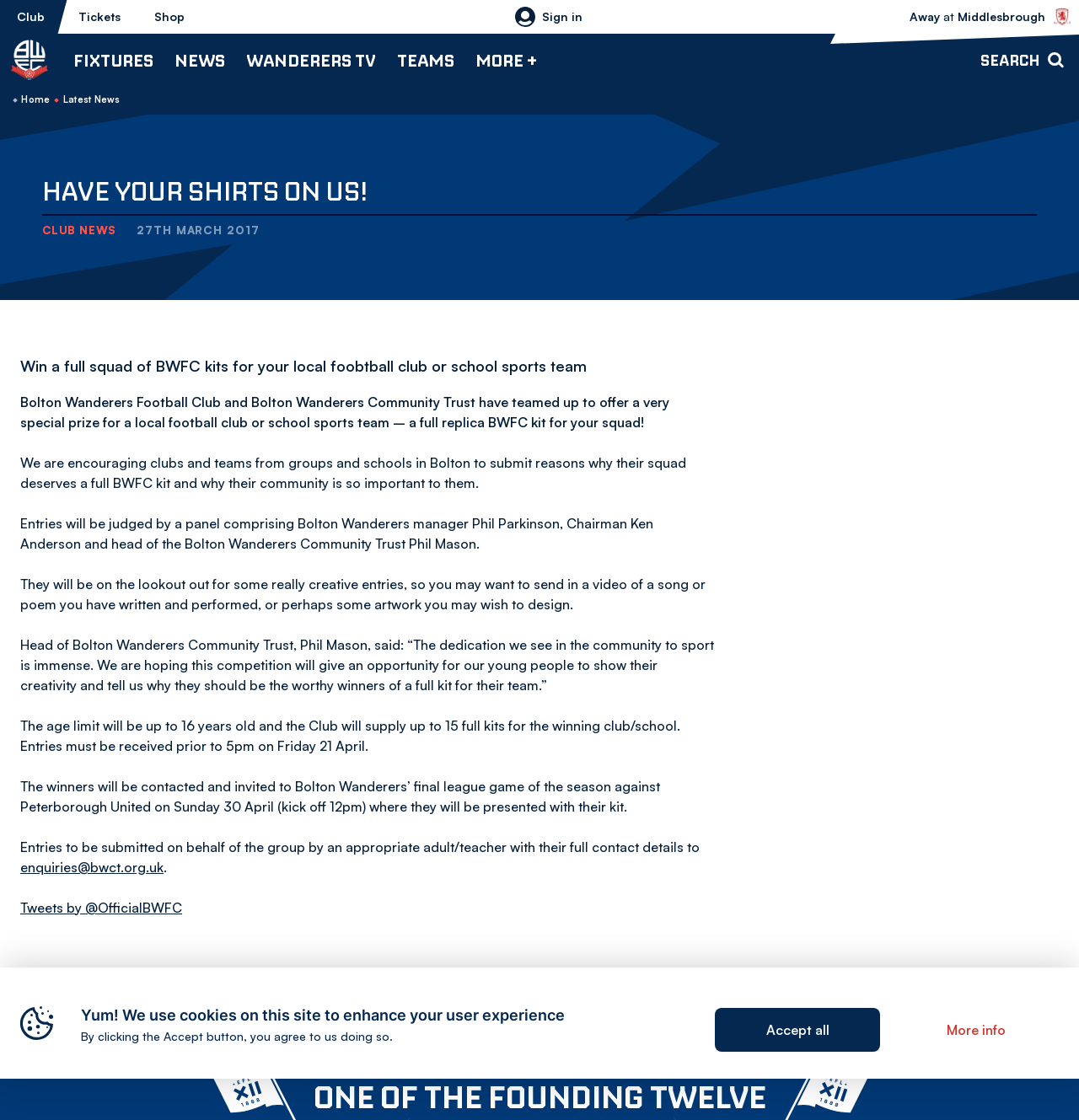What is the type of navigation available on the webpage?
Please answer the question as detailed as possible.

I found this answer by looking at the navigation element with the heading 'Mega Navigation' which contains various links such as 'FIXTURES', 'NEWS', 'WANDERERS TV', etc.